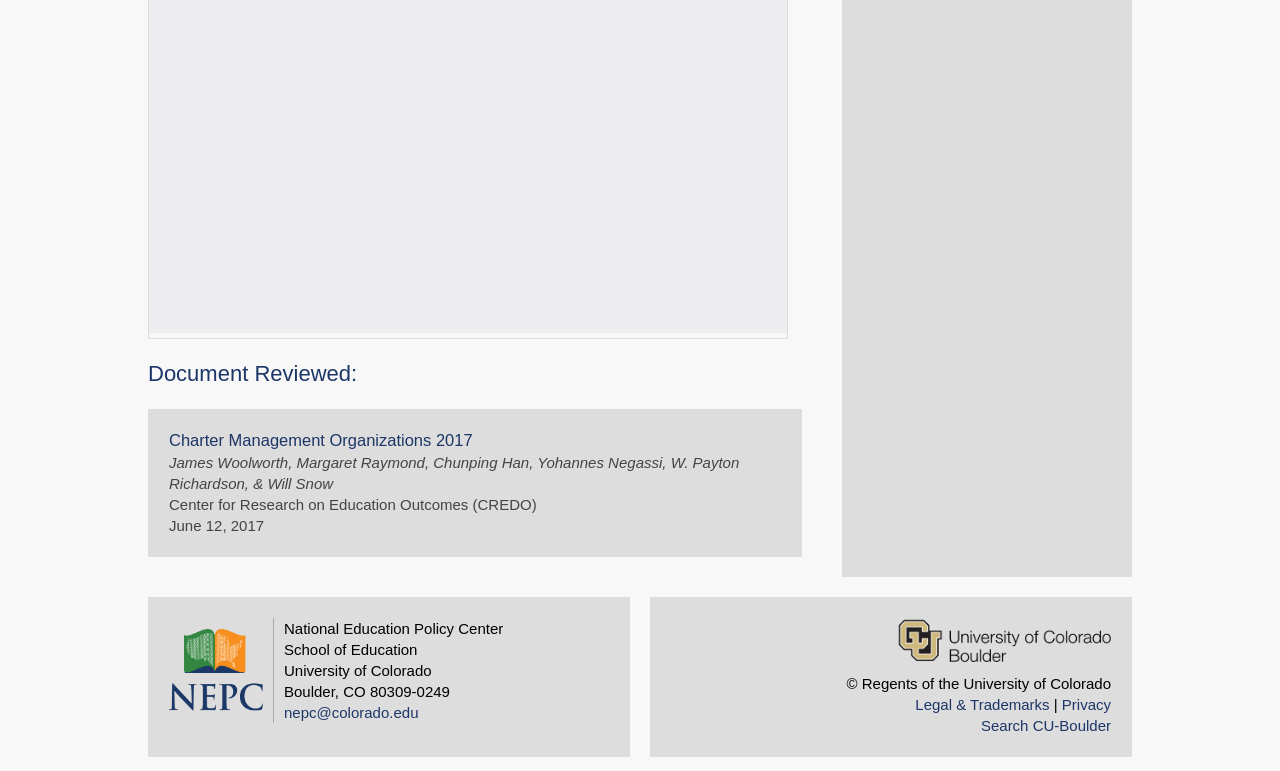Using the element description: "University of Colorado Boulder", determine the bounding box coordinates for the specified UI element. The coordinates should be four float numbers between 0 and 1, [left, top, right, bottom].

[0.702, 0.801, 0.868, 0.86]